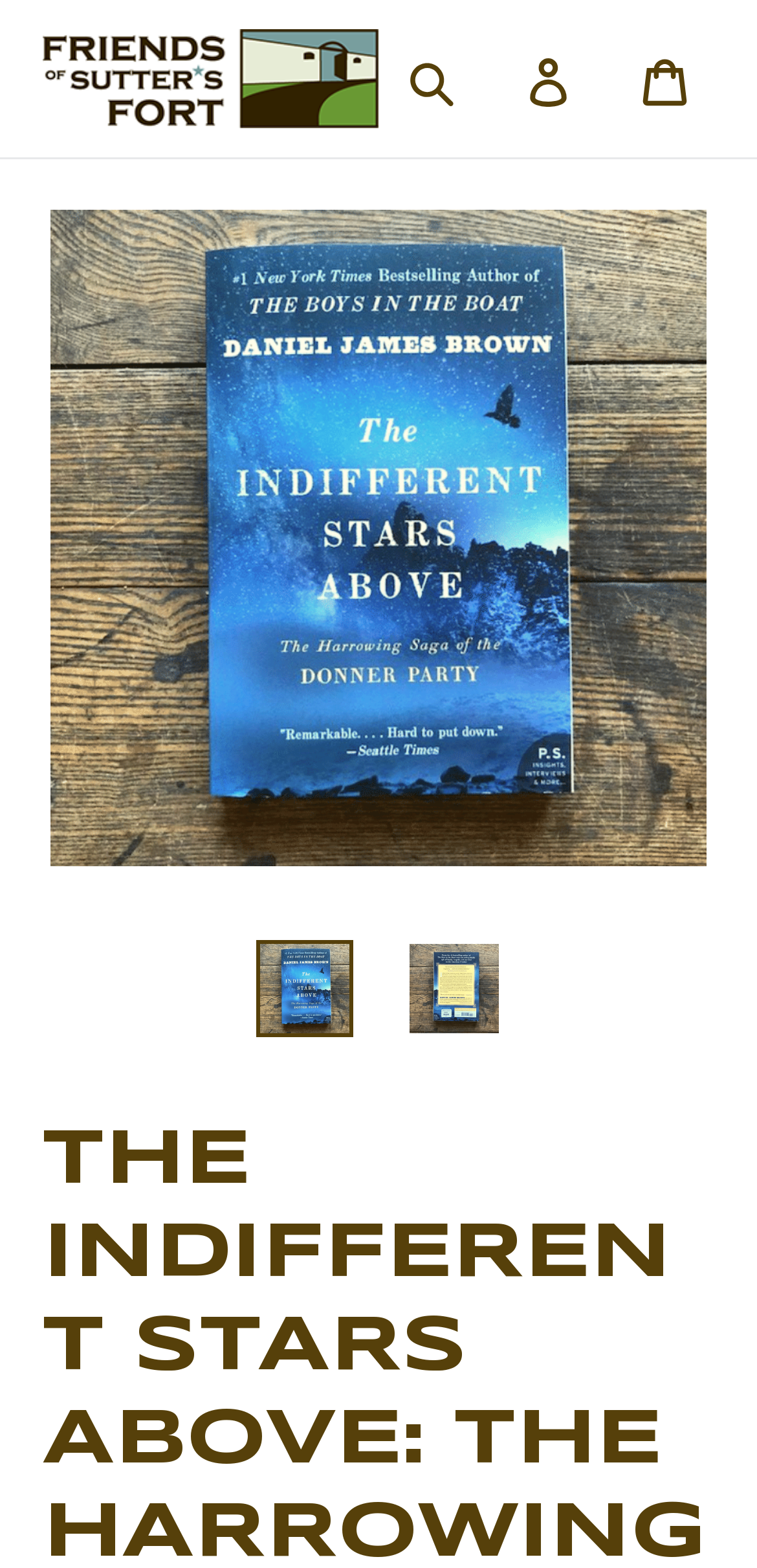How many links are there at the top of the webpage?
Kindly offer a detailed explanation using the data available in the image.

I counted the number of links at the top of the webpage and found four of them. They are 'Sutter's Fort Museum Store', 'Search', 'Log in', and 'Cart'.